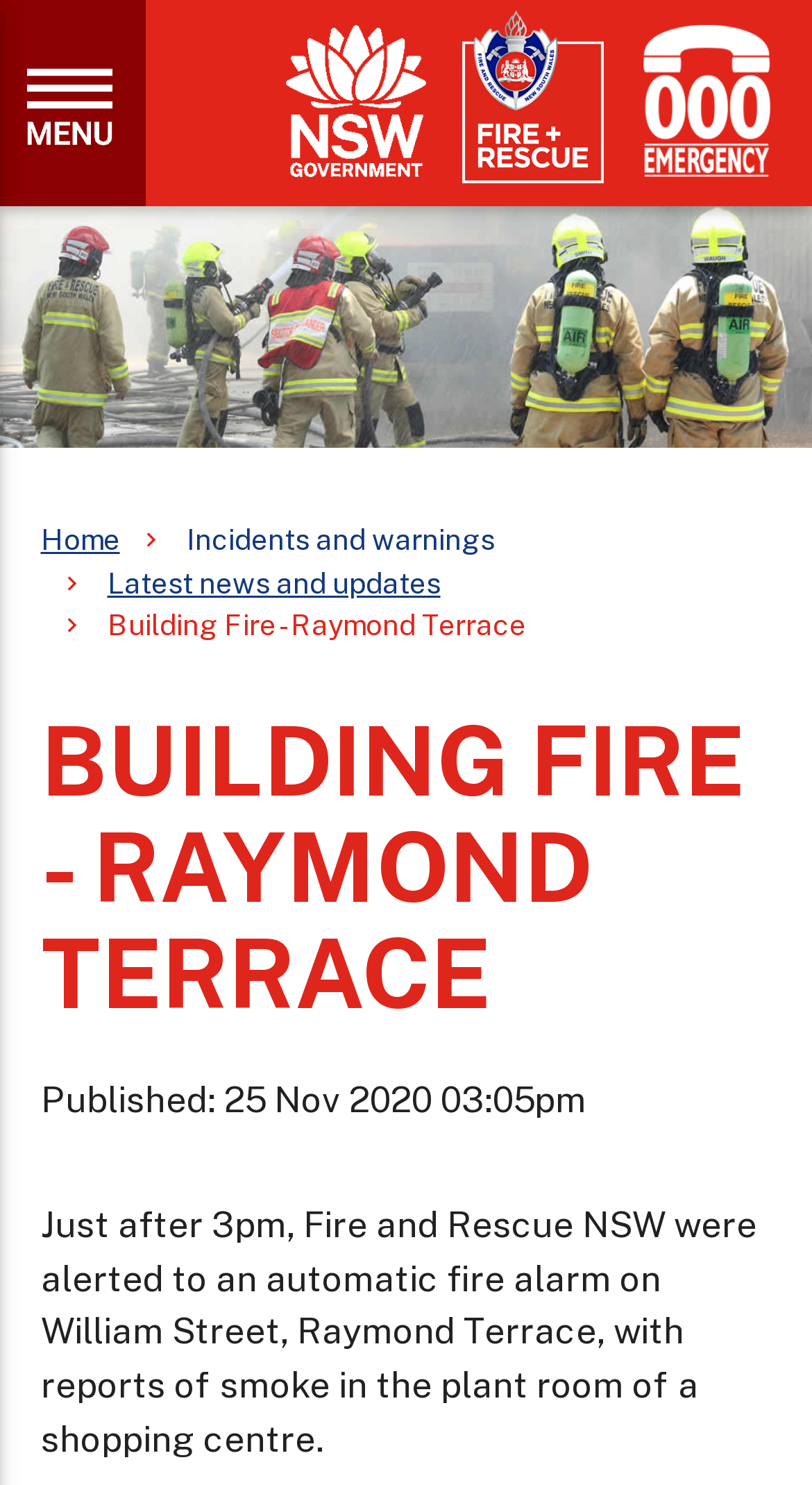Your task is to find and give the main heading text of the webpage.

BUILDING FIRE - RAYMOND TERRACE